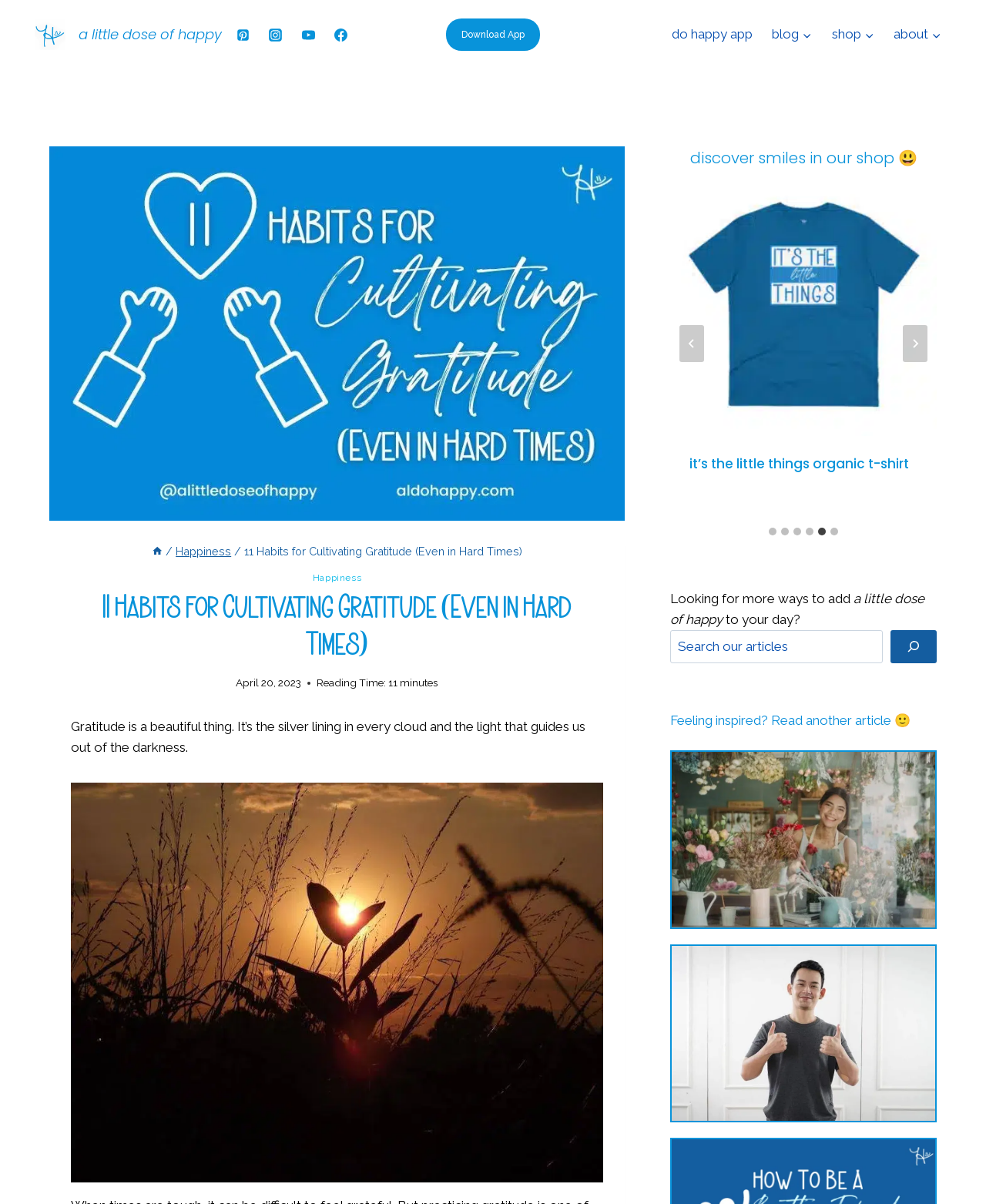What is the reading time of the current article? Based on the image, give a response in one word or a short phrase.

11 minutes